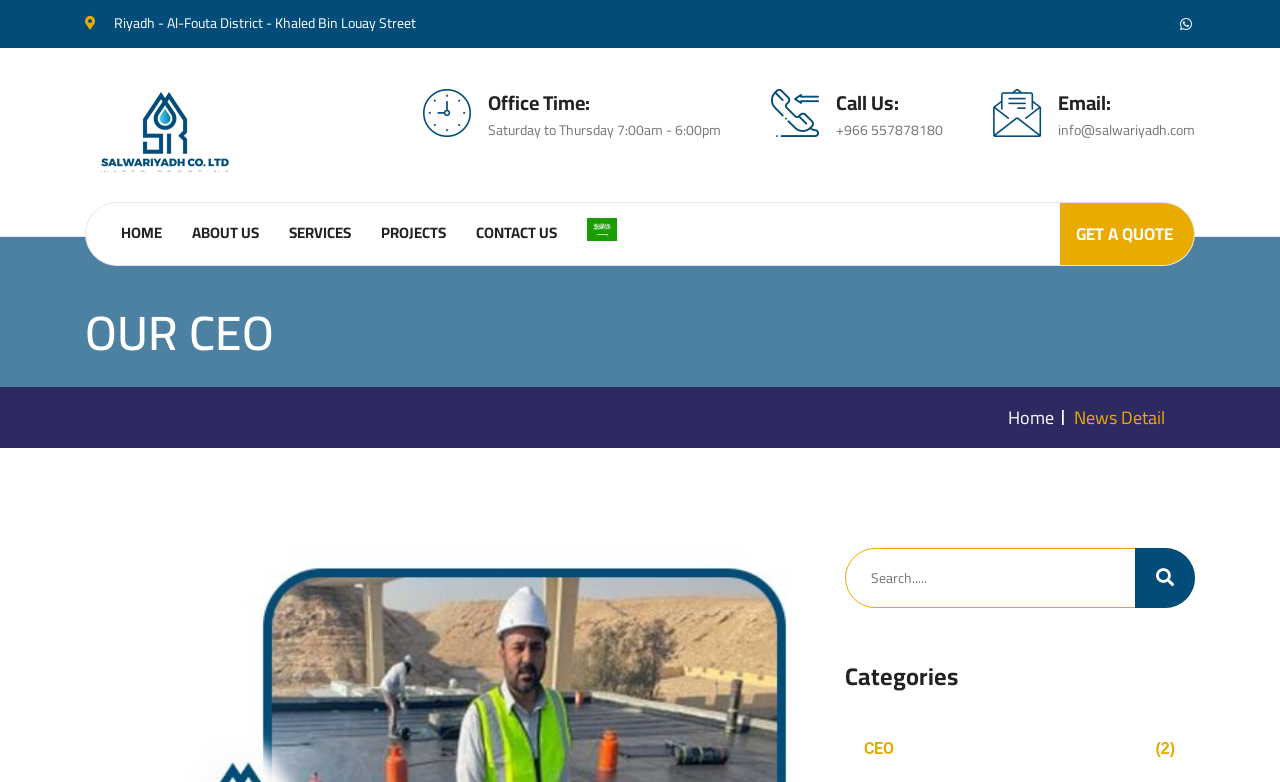Answer in one word or a short phrase: 
What is the category heading?

Categories